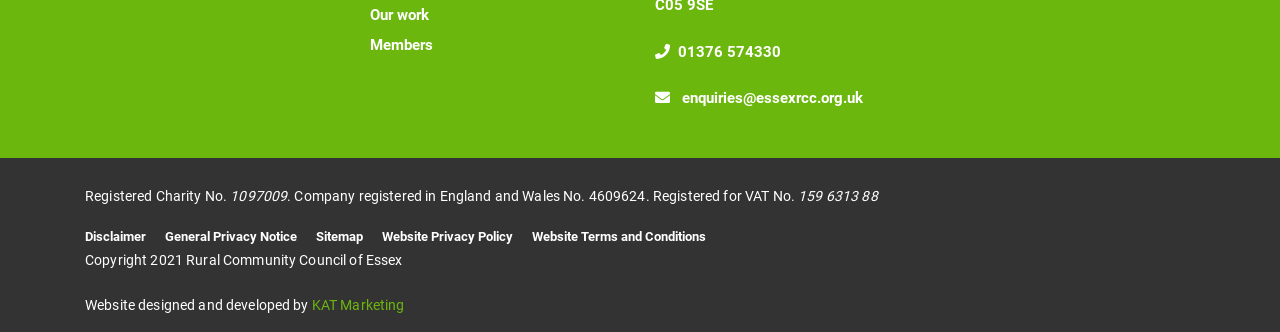Please determine the bounding box coordinates of the element's region to click in order to carry out the following instruction: "Click on 'Follow us on Facebook!' ". The coordinates should be four float numbers between 0 and 1, i.e., [left, top, right, bottom].

None